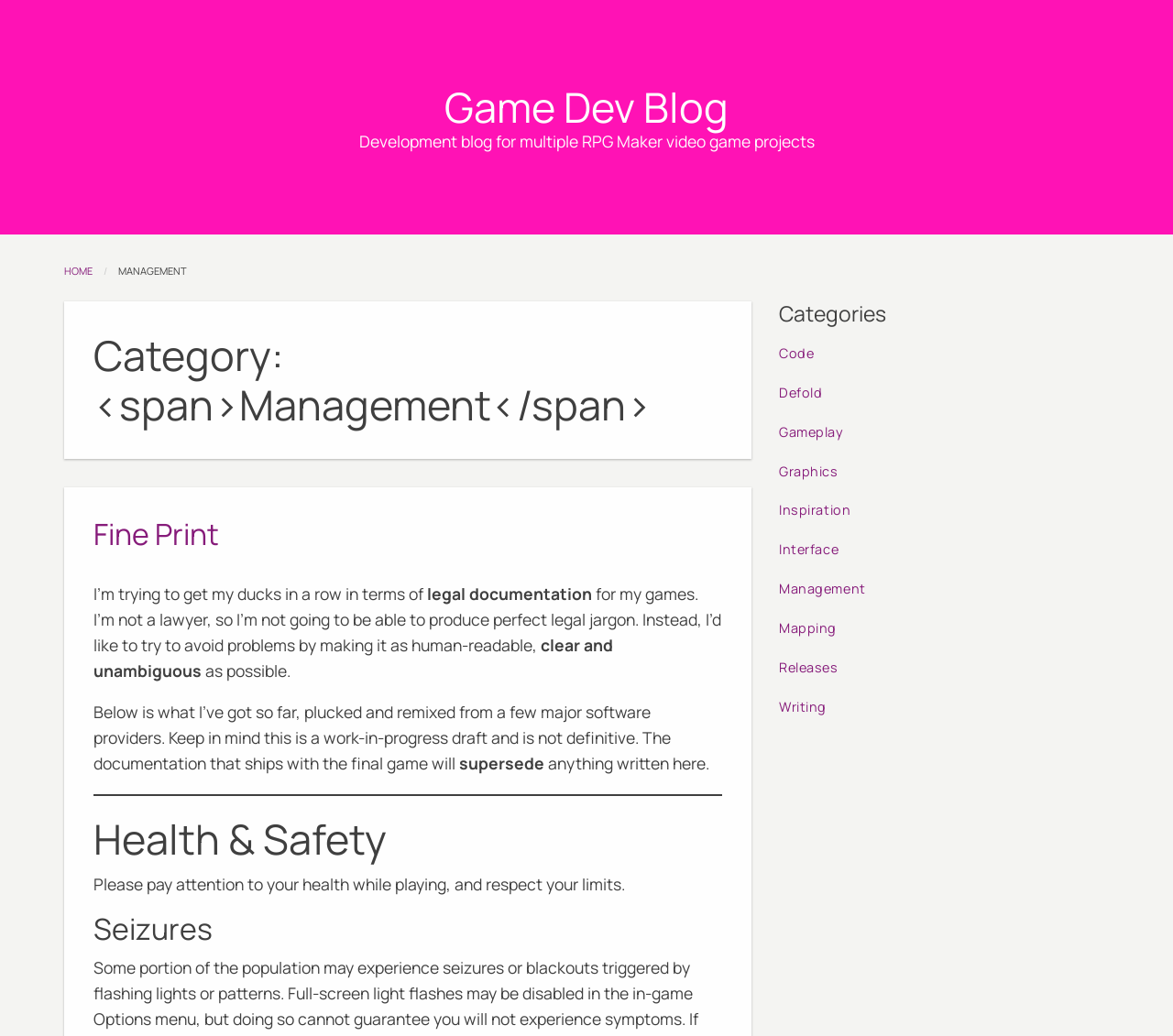Please analyze the image and provide a thorough answer to the question:
What is the category of the current blog post?

I determined the category by looking at the navigation section, where it says 'You are here:' and then 'MANAGEMENT' is highlighted, indicating that the current blog post belongs to the Management category.